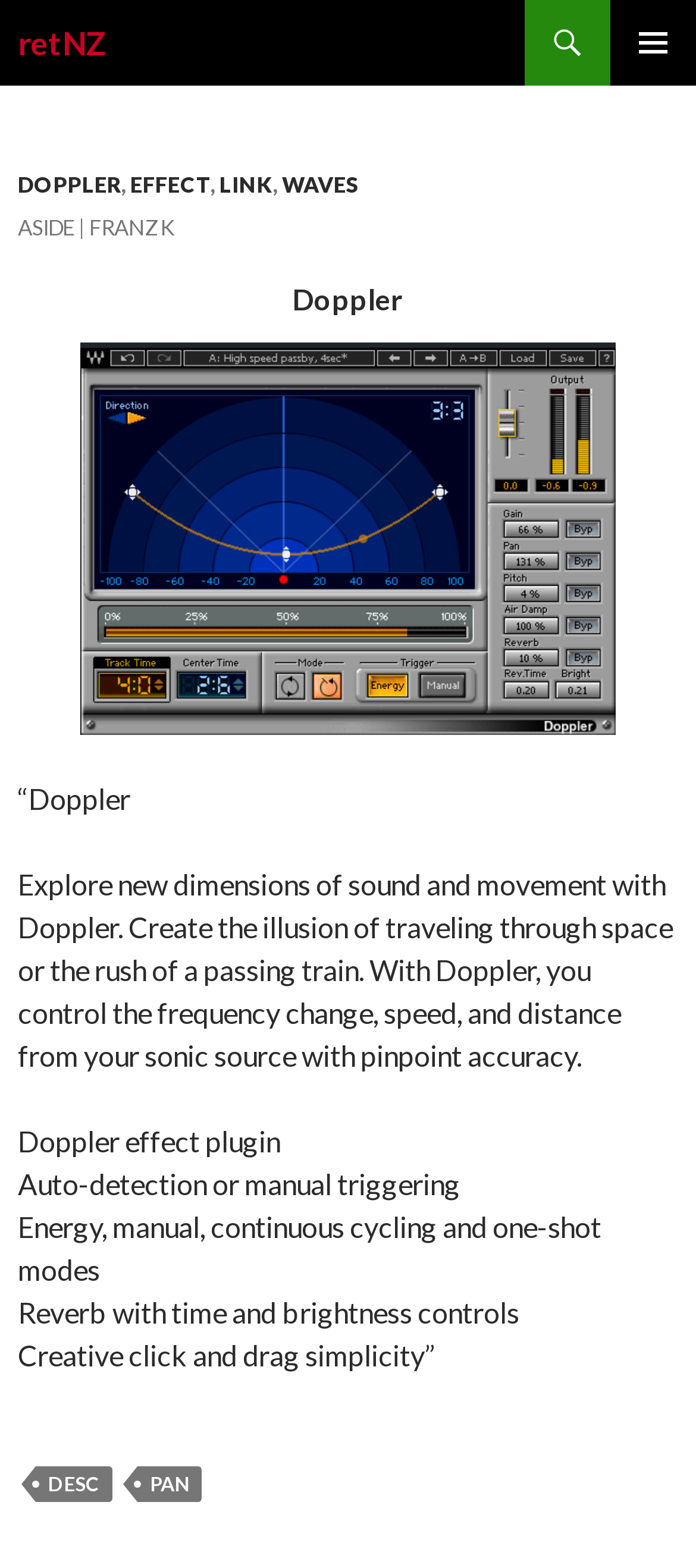Find and specify the bounding box coordinates that correspond to the clickable region for the instruction: "Click the DOPPLER link".

[0.026, 0.109, 0.174, 0.126]